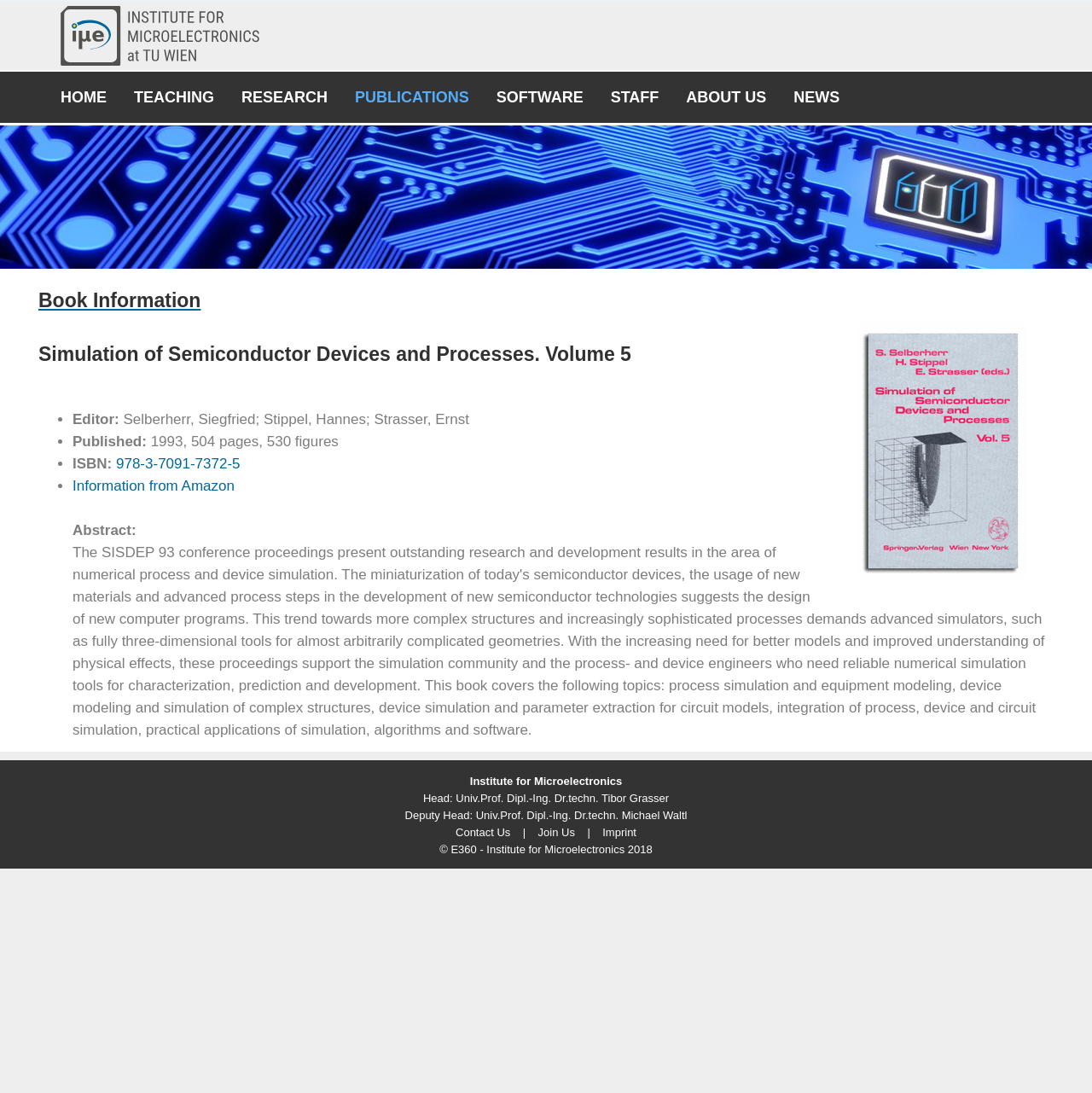Answer the question using only one word or a concise phrase: Who is the head of the Institute for Microelectronics?

Univ.Prof. Dipl.-Ing. Dr.techn. Tibor Grasser